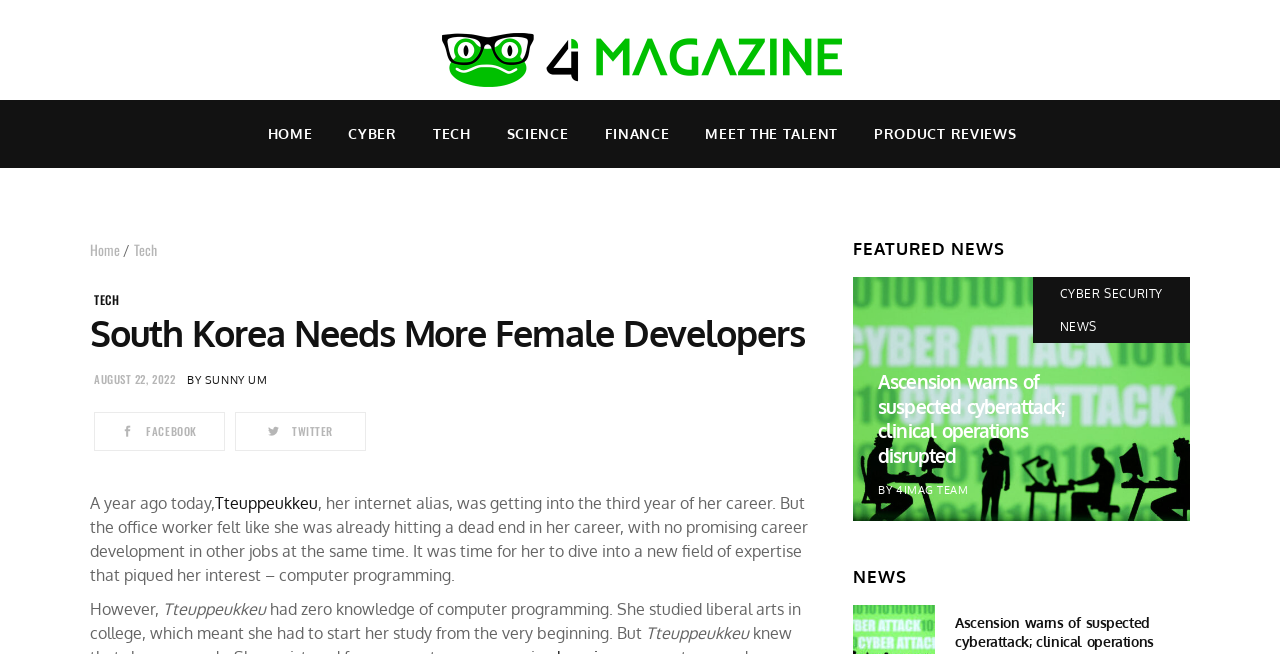Using the provided description: "Tech", find the bounding box coordinates of the corresponding UI element. The output should be four float numbers between 0 and 1, in the format [left, top, right, bottom].

[0.324, 0.153, 0.382, 0.257]